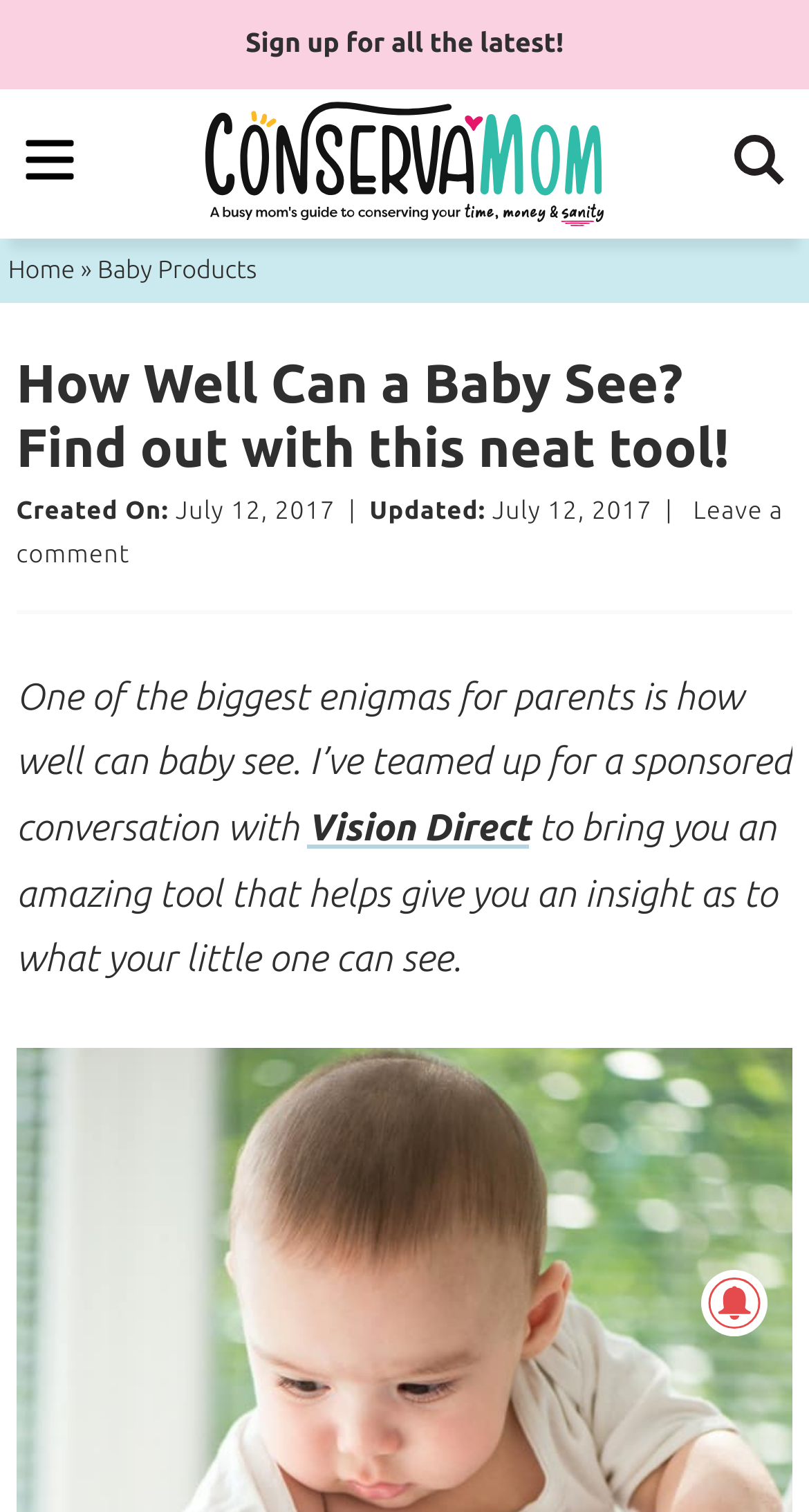Please locate the clickable area by providing the bounding box coordinates to follow this instruction: "Click the 'Baby Products' link".

[0.121, 0.17, 0.318, 0.188]